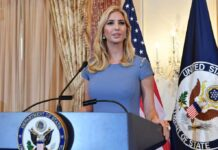Generate a detailed caption for the image.

Ivanka Trump stands confidently at a podium adorned with the official seal of the United States, delivering remarks against the backdrop of a lavishly decorated room. Her attire, a sleek blue dress, complements her poised demeanor as she engages with the audience. To her side, the American flag and the official flag of the U.S. State Department signify the formal nature of the occasion, highlighting her role at a significant event, likely related to her previous position in the White House. The setting suggests an atmosphere of diplomacy and importance, underscoring the expectations of her presentation.